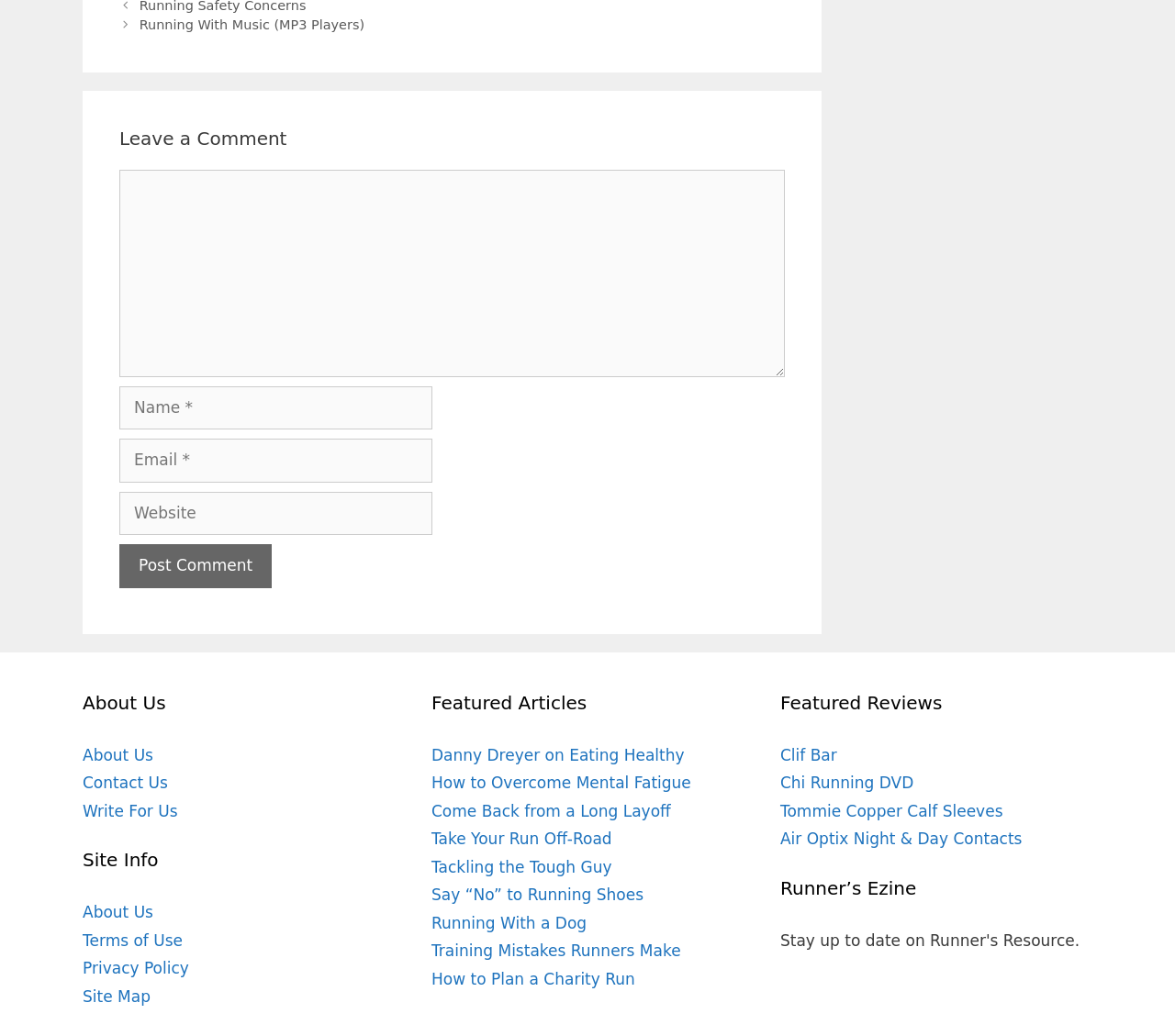Identify the bounding box coordinates for the UI element described by the following text: "Chi Running DVD". Provide the coordinates as four float numbers between 0 and 1, in the format [left, top, right, bottom].

[0.664, 0.747, 0.778, 0.765]